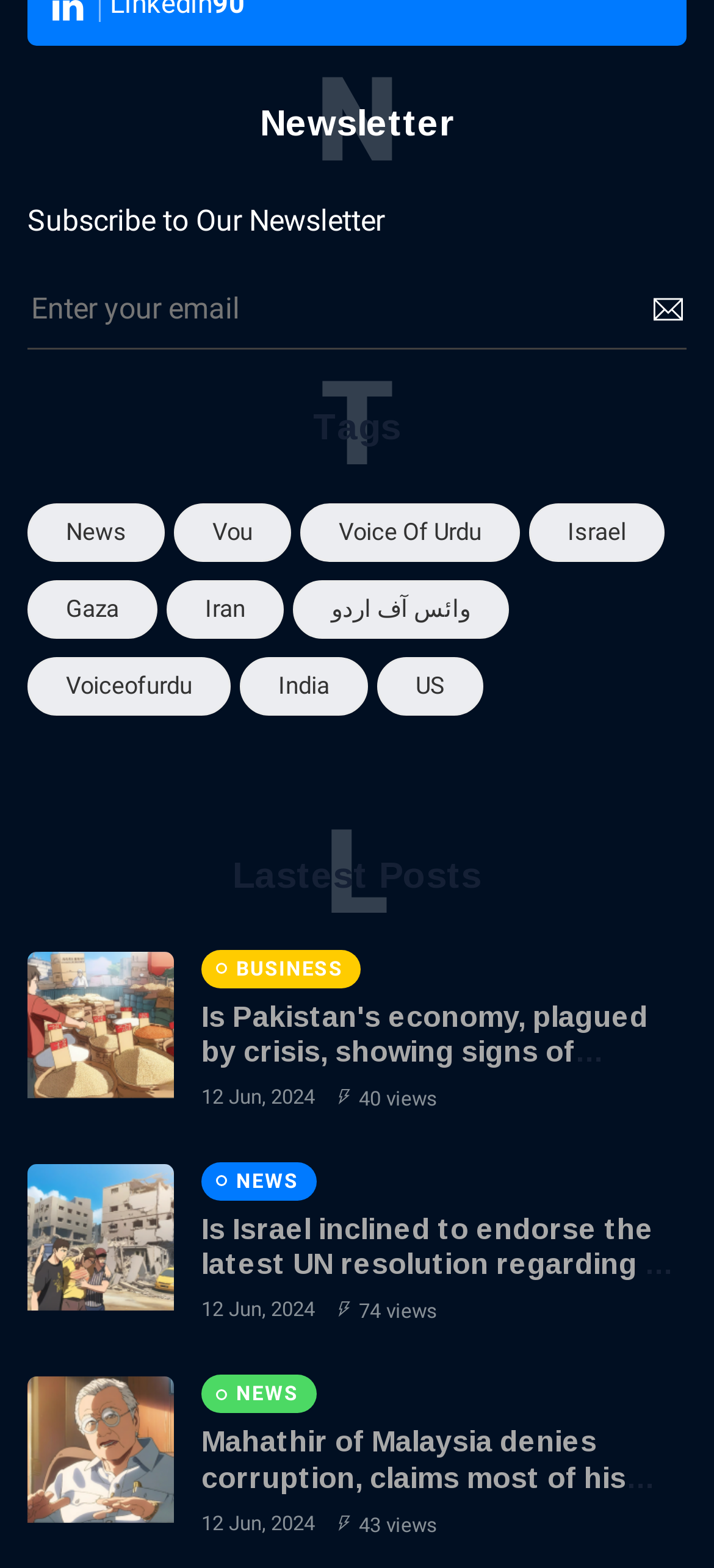Respond to the question below with a single word or phrase: What is the topic of the third post?

Mahathir of Malaysia